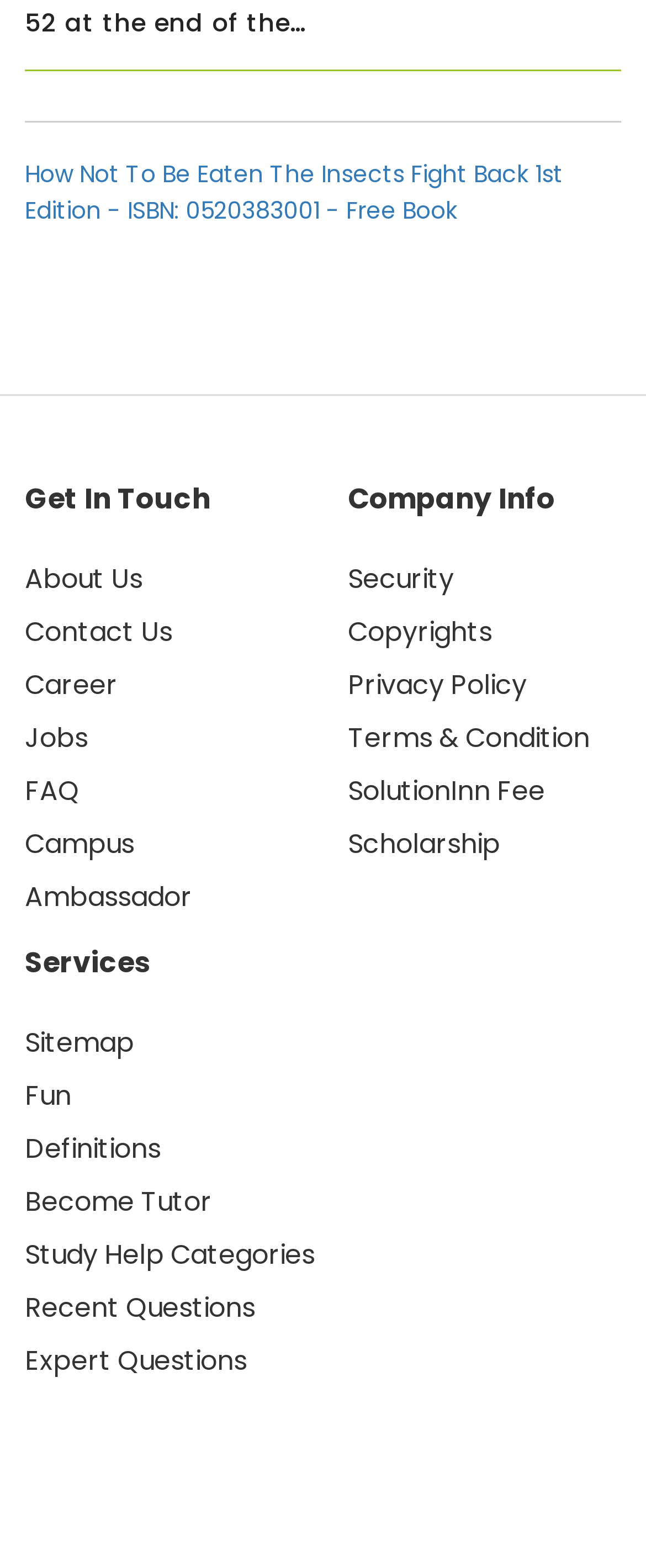Locate the UI element described by Copyrights and provide its bounding box coordinates. Use the format (top-left x, top-left y, bottom-right x, bottom-right y) with all values as floating point numbers between 0 and 1.

[0.538, 0.391, 0.762, 0.415]